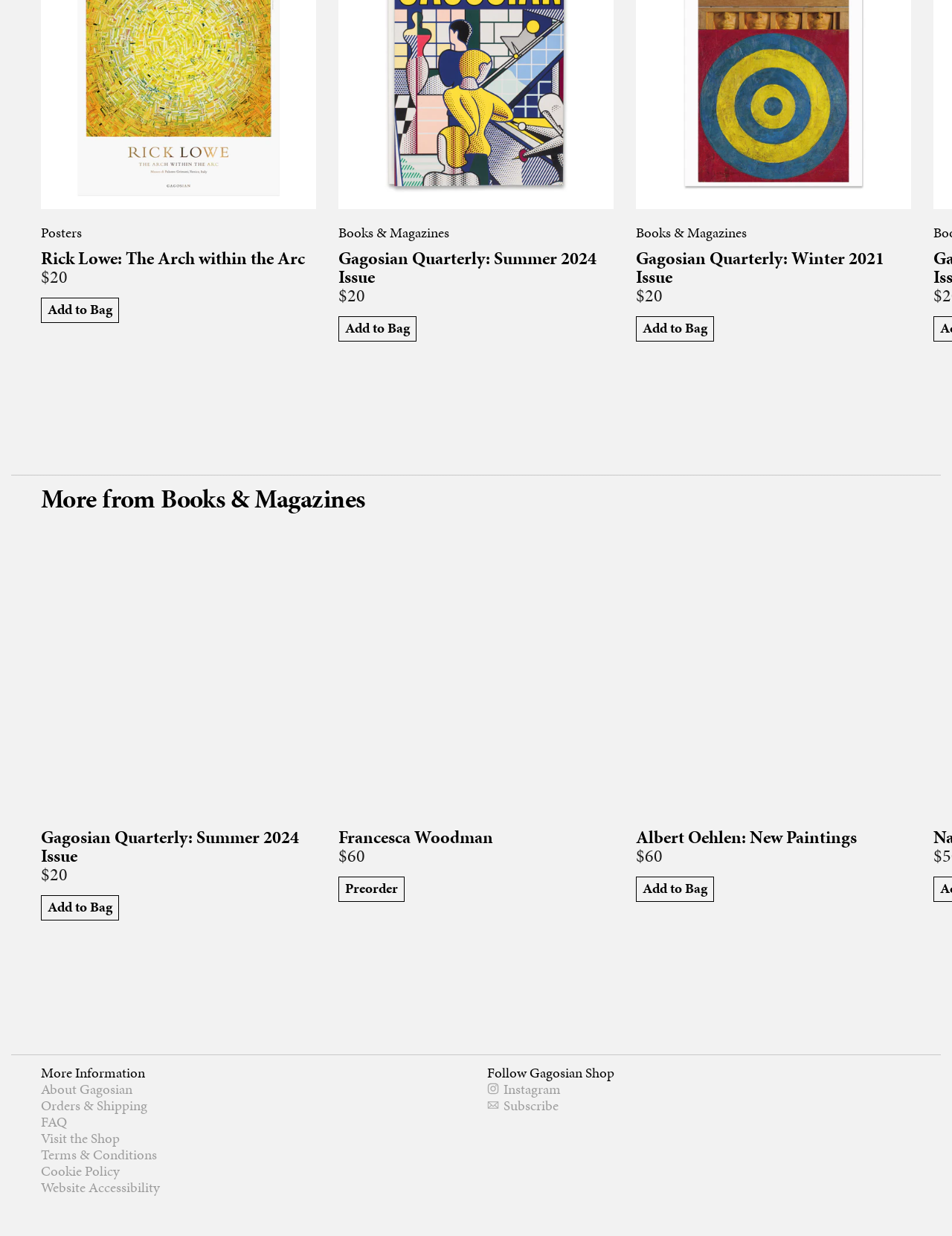How many products are displayed on this page?
Using the visual information, respond with a single word or phrase.

6